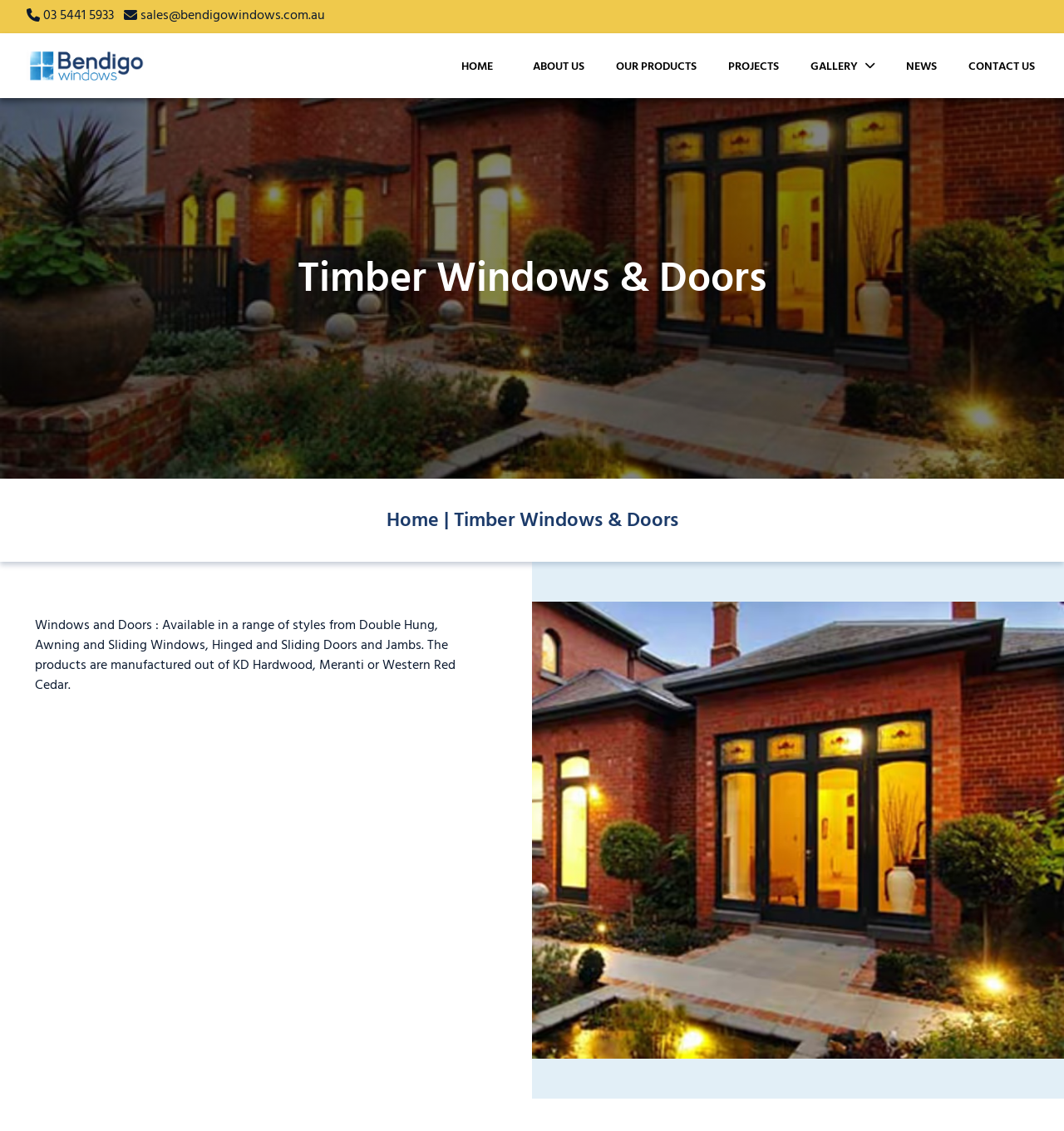Given the description: "Home |", determine the bounding box coordinates of the UI element. The coordinates should be formatted as four float numbers between 0 and 1, [left, top, right, bottom].

[0.363, 0.445, 0.421, 0.474]